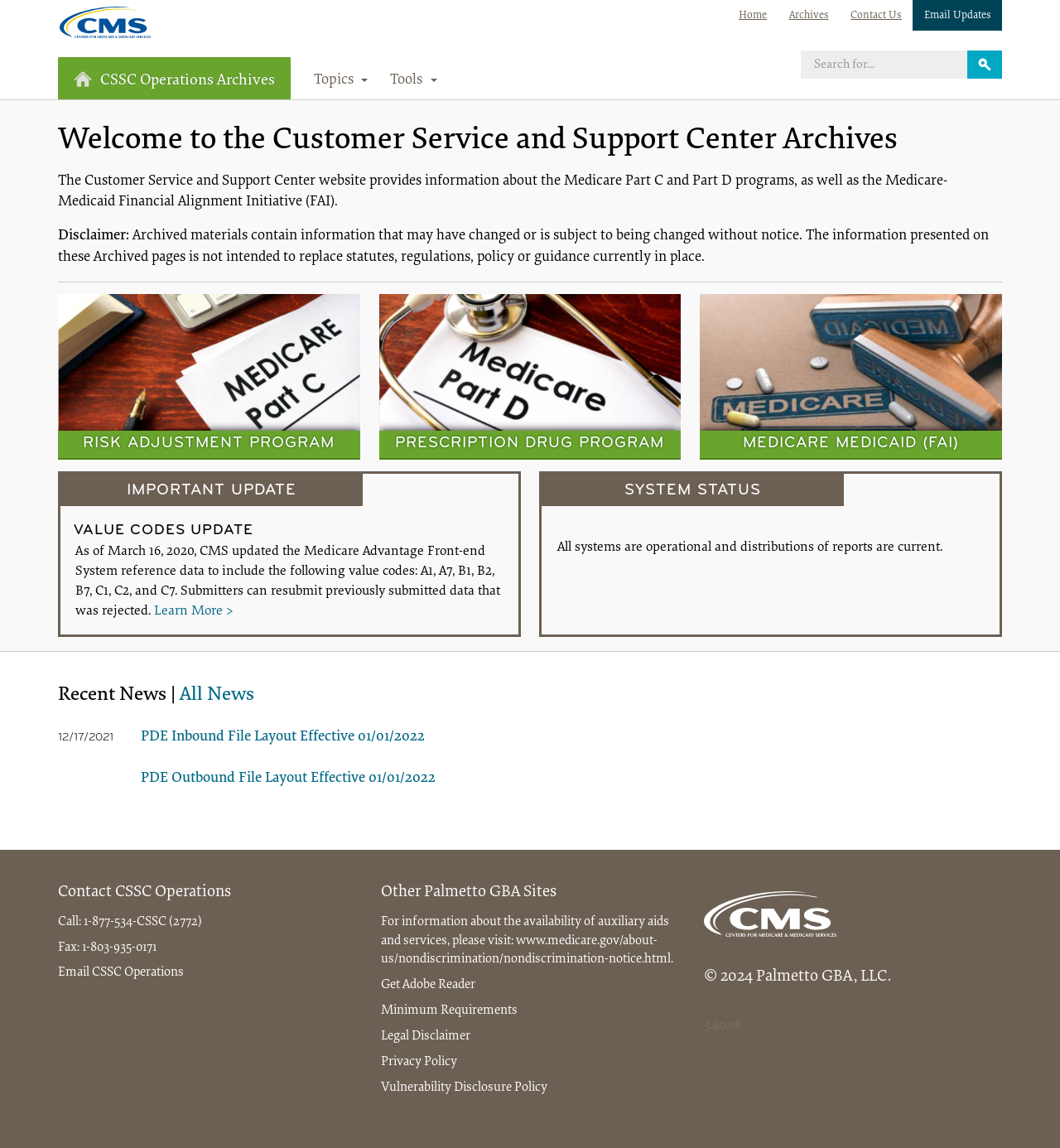Provide the bounding box coordinates of the UI element this sentence describes: "Vulnerability Disclosure Policy".

[0.359, 0.941, 0.516, 0.953]